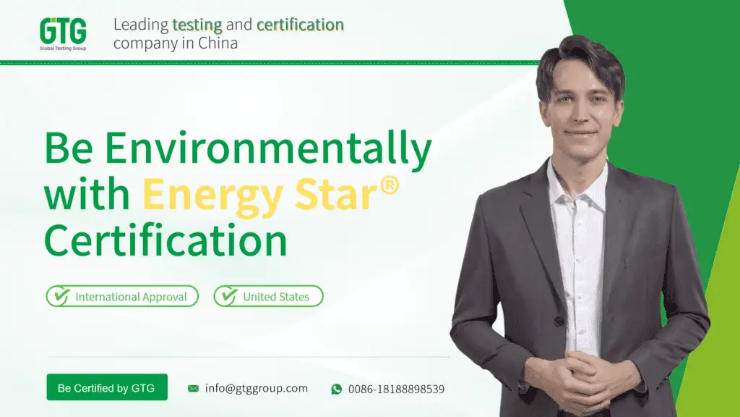Give a one-word or one-phrase response to the question: 
What is the focus of the certification mentioned in the image?

Environmental sustainability and energy efficiency